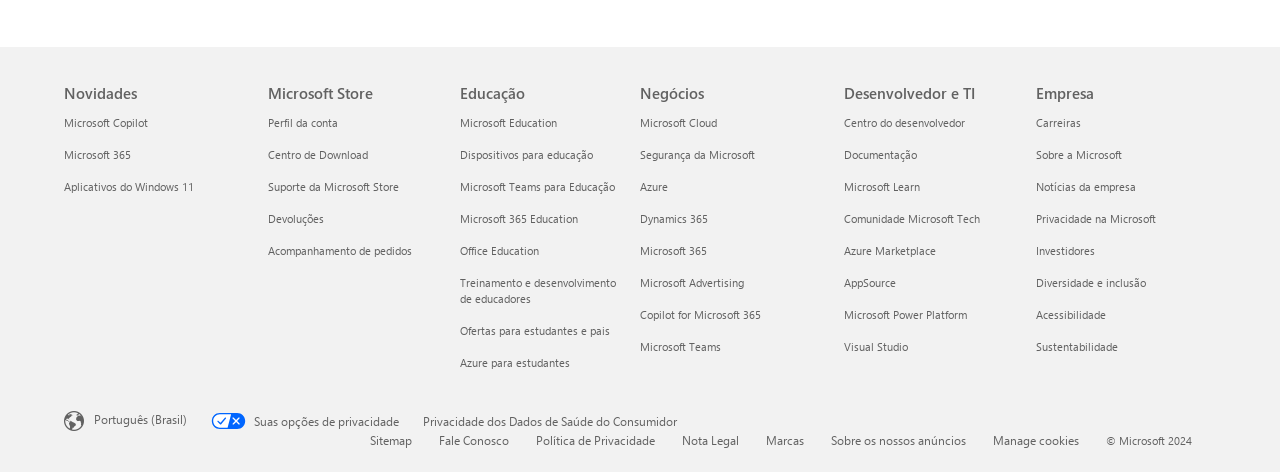What is the year mentioned in the copyright notice?
Please provide a single word or phrase as your answer based on the image.

2024